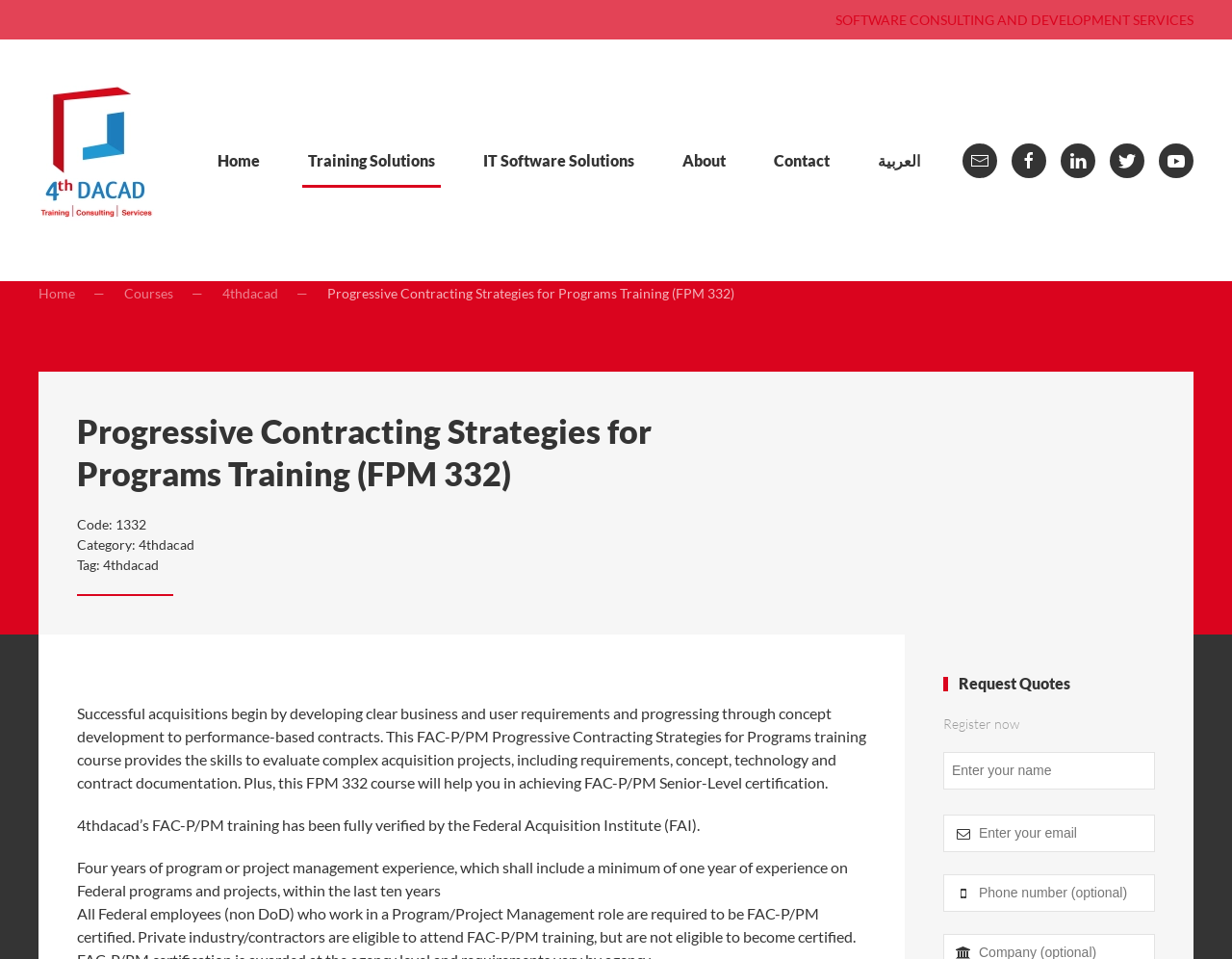Identify the bounding box coordinates of the clickable region necessary to fulfill the following instruction: "Click the 'SOFTWARE CONSULTING AND DEVELOPMENT SERVICES' link". The bounding box coordinates should be four float numbers between 0 and 1, i.e., [left, top, right, bottom].

[0.678, 0.012, 0.969, 0.029]